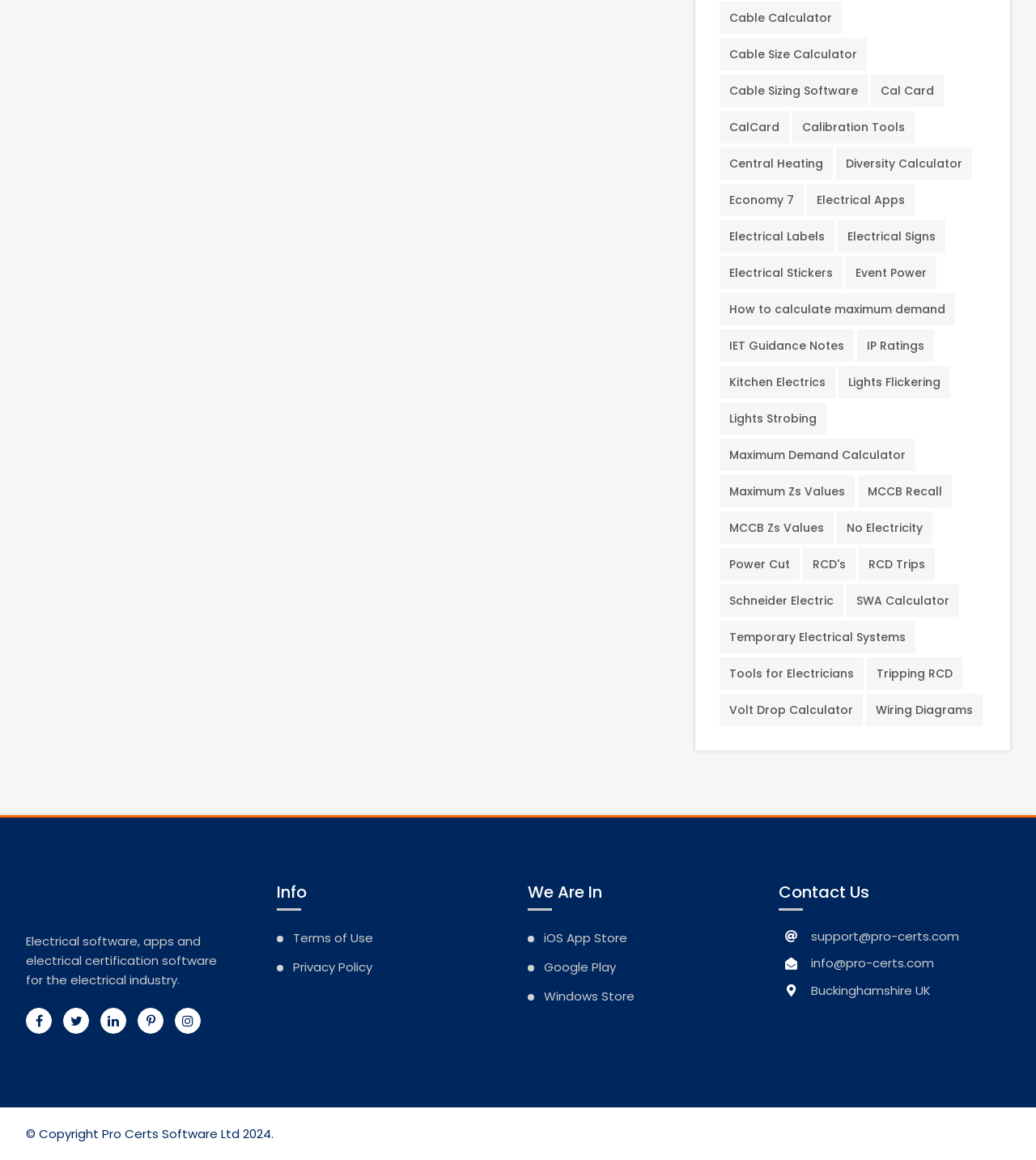Determine the coordinates of the bounding box that should be clicked to complete the instruction: "Visit Facebook page". The coordinates should be represented by four float numbers between 0 and 1: [left, top, right, bottom].

[0.025, 0.869, 0.05, 0.891]